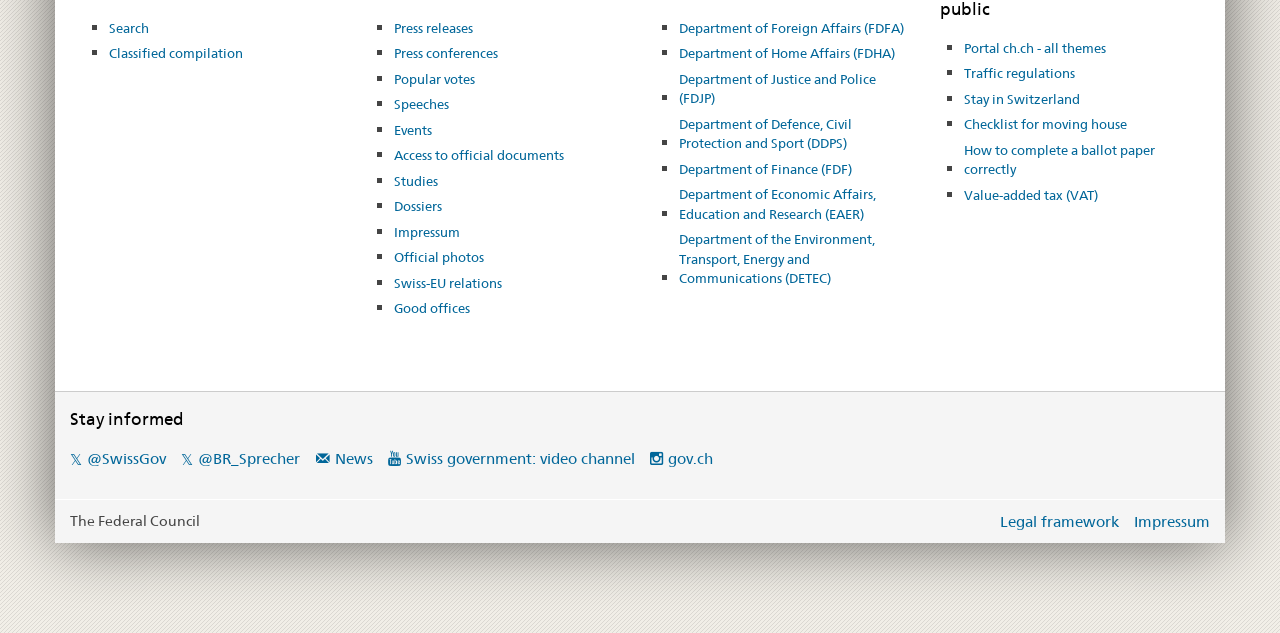Please find the bounding box for the following UI element description. Provide the coordinates in (top-left x, top-left y, bottom-right x, bottom-right y) format, with values between 0 and 1: Press releases

[0.307, 0.025, 0.369, 0.065]